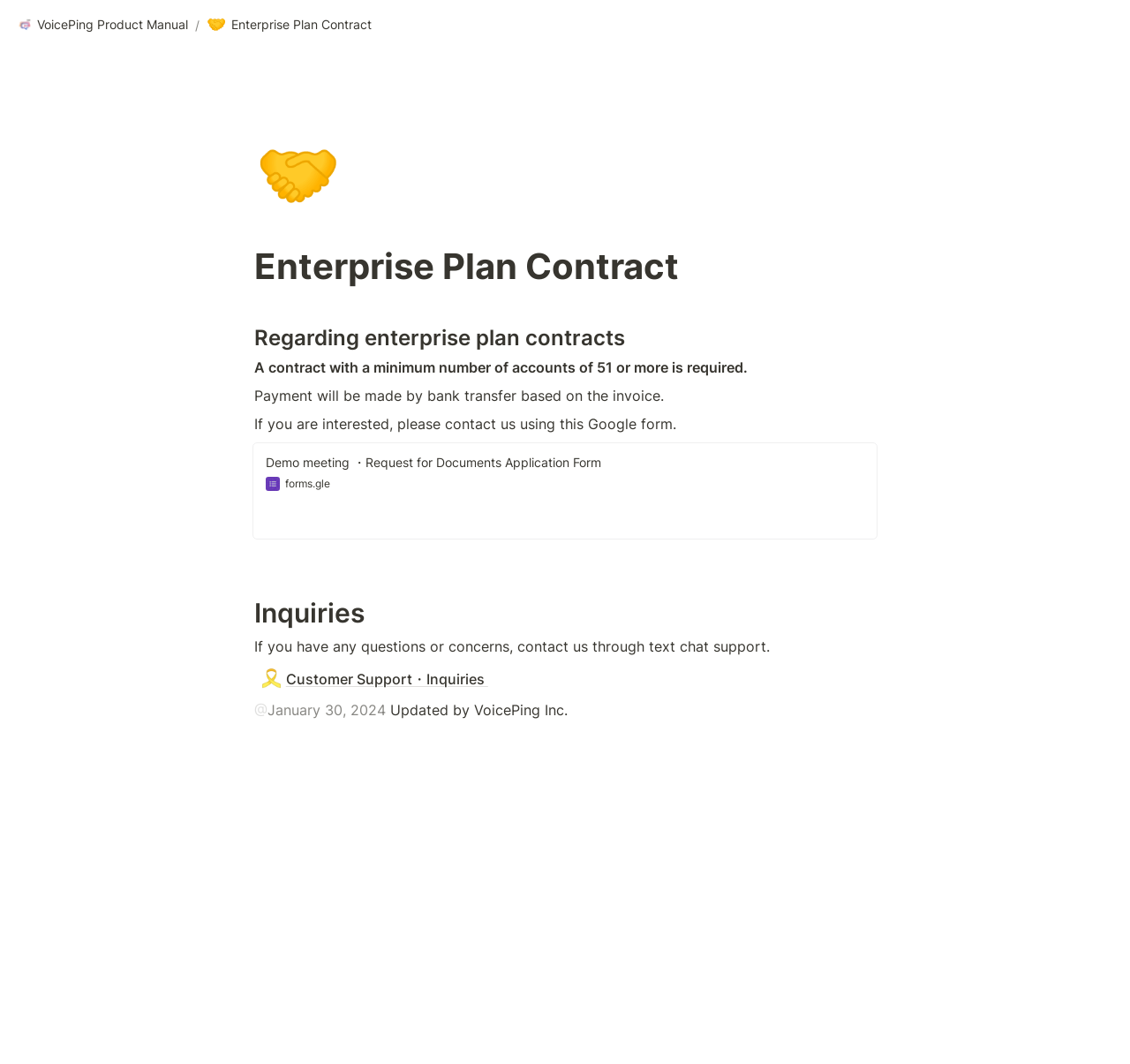Answer with a single word or phrase: 
Who updated the webpage?

VoicePing Inc.